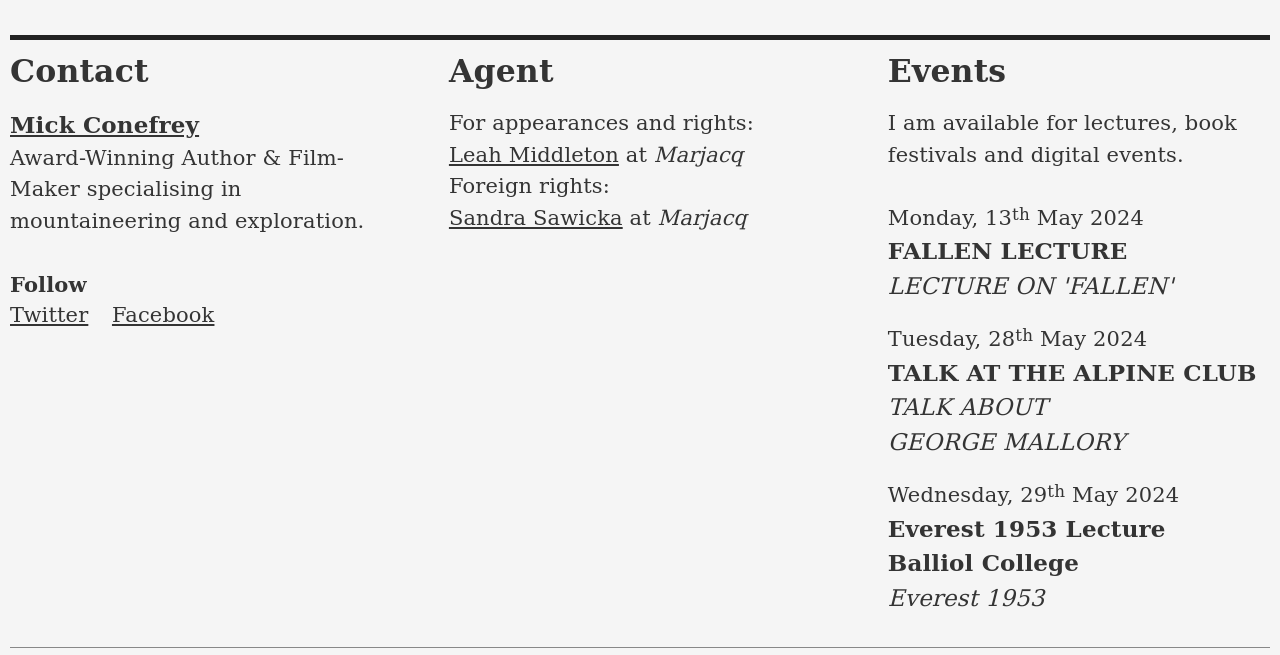Pinpoint the bounding box coordinates of the clickable area necessary to execute the following instruction: "Contact Mick Conefrey's agent". The coordinates should be given as four float numbers between 0 and 1, namely [left, top, right, bottom].

[0.351, 0.218, 0.484, 0.254]